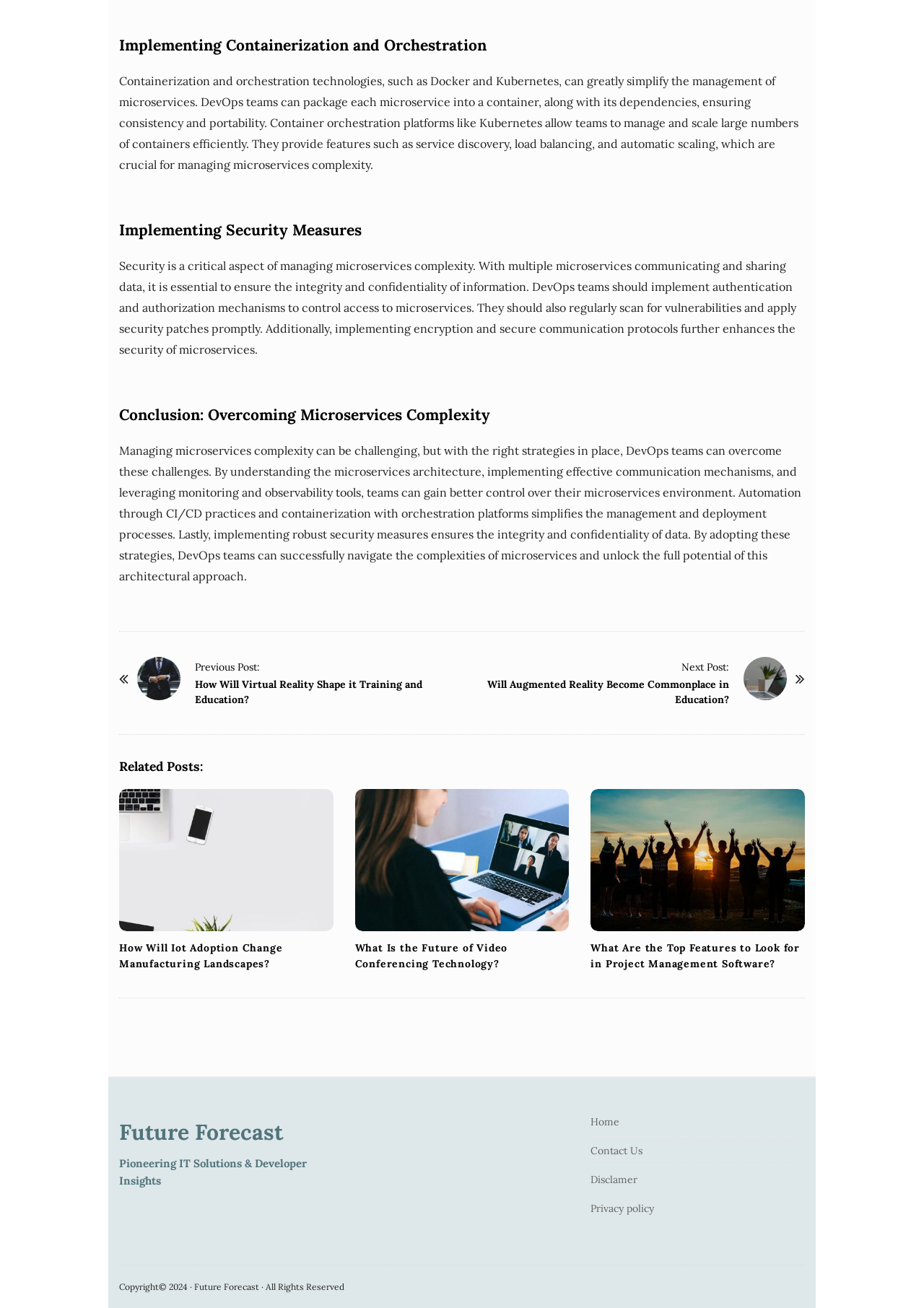Please give a succinct answer to the question in one word or phrase:
Why is security a critical aspect of managing microservices?

To ensure integrity and confidentiality